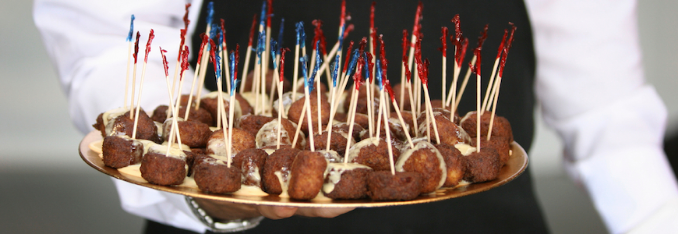What is the purpose of the gourmet bites?
Make sure to answer the question with a detailed and comprehensive explanation.

According to the caption, the gourmet bites are 'aimed at delighting guests', indicating that their purpose is to provide a pleasing and enjoyable experience for the attendees of the event.